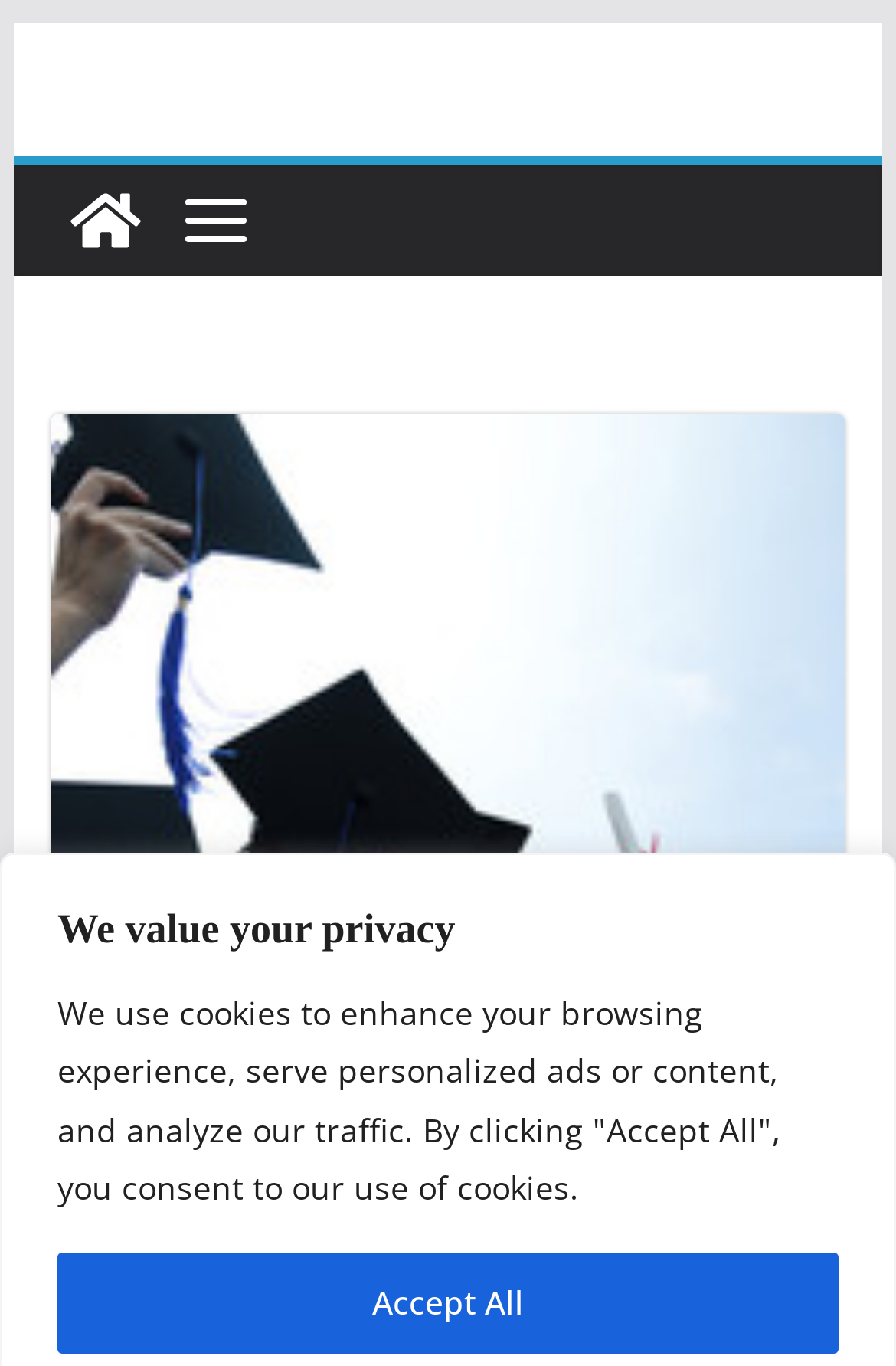Extract the bounding box coordinates for the described element: "title="Edumanias"". The coordinates should be represented as four float numbers between 0 and 1: [left, top, right, bottom].

[0.056, 0.121, 0.179, 0.202]